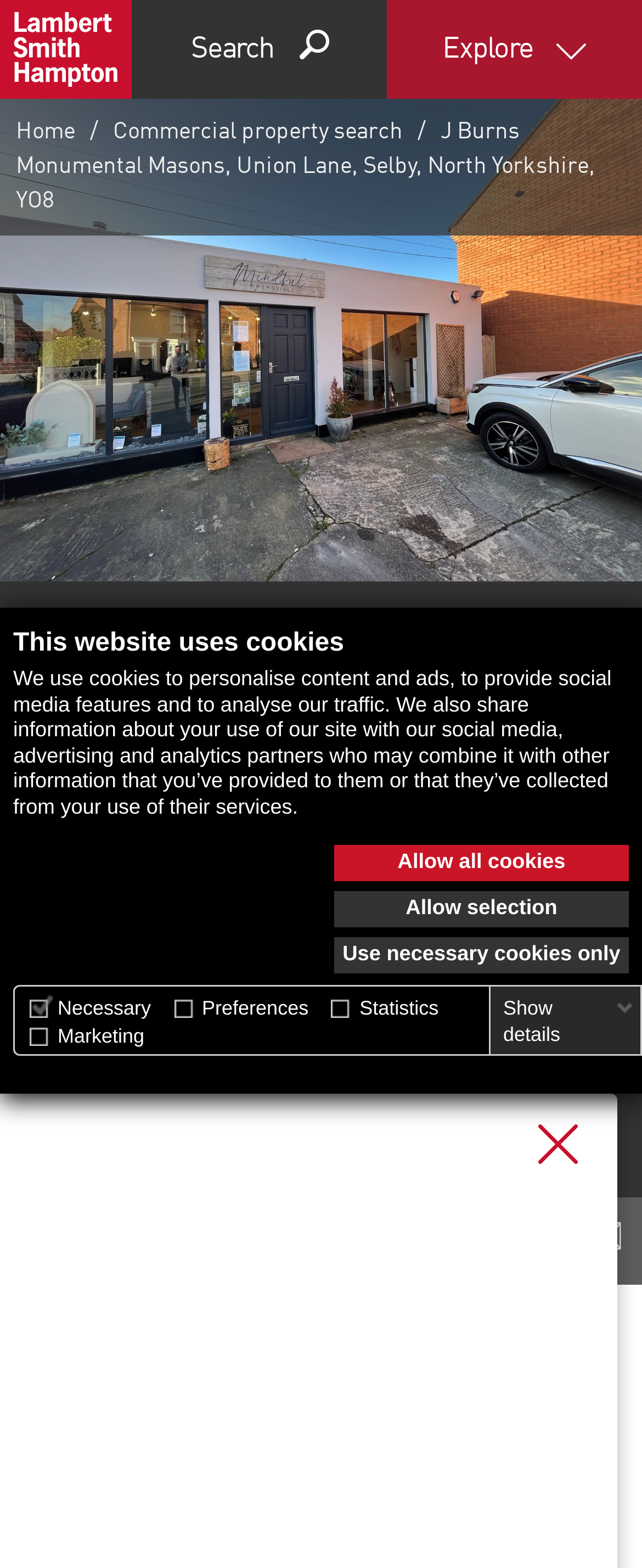Please find the bounding box for the following UI element description. Provide the coordinates in (top-left x, top-left y, bottom-right x, bottom-right y) format, with values between 0 and 1: Download brochure

[0.828, 0.781, 0.888, 0.796]